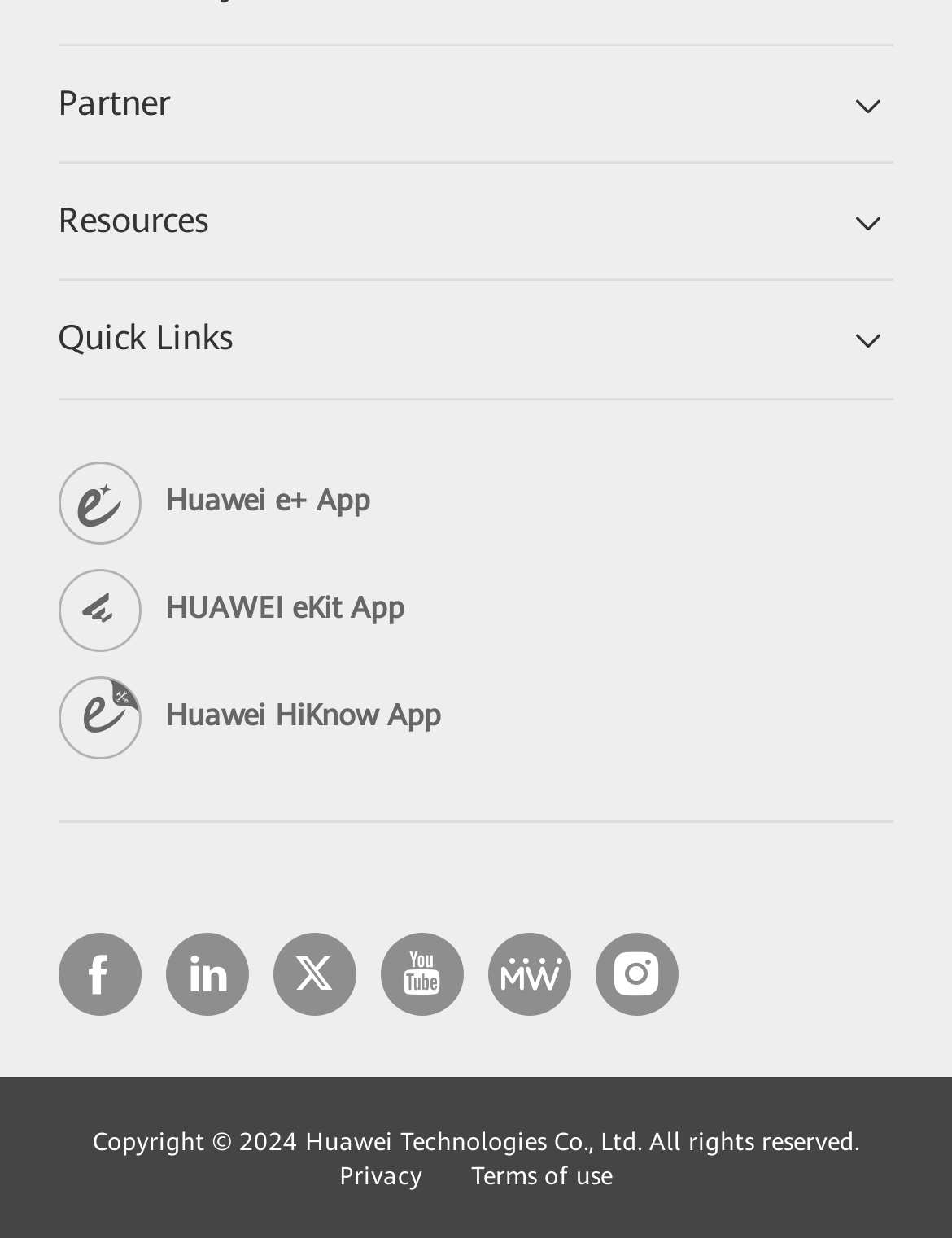What is the copyright year of Huawei Technologies Co., Ltd.?
Analyze the screenshot and provide a detailed answer to the question.

I found the copyright information at the bottom of the webpage, which states 'Copyright © 2024 Huawei Technologies Co., Ltd. All rights reserved.'.